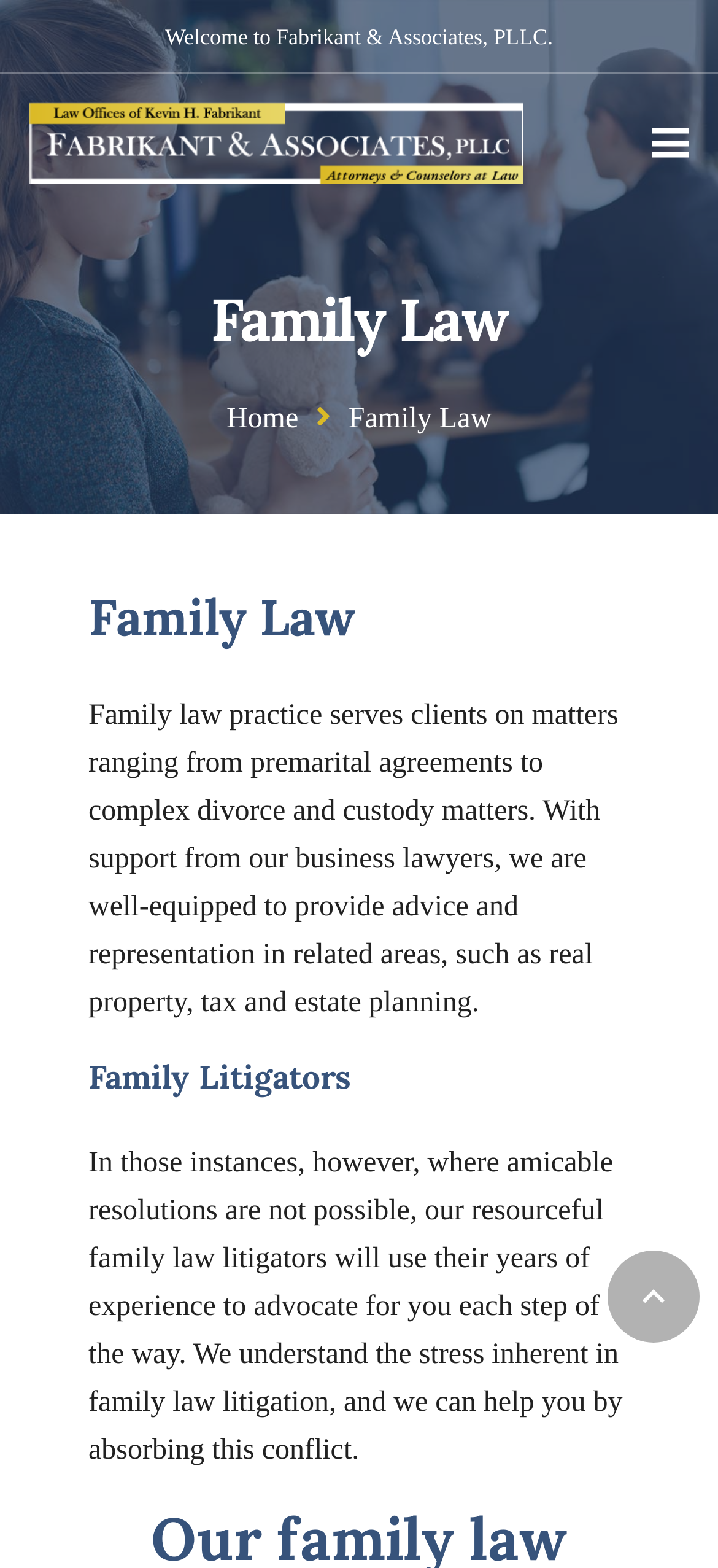What is the relationship between the firm's family law practice and other areas of law?
Please use the image to deliver a detailed and complete answer.

The static text describes the firm's family law practice as being supported by its business lawyers, and notes that the firm can provide advice and representation in related areas, such as real property, tax, and estate planning.